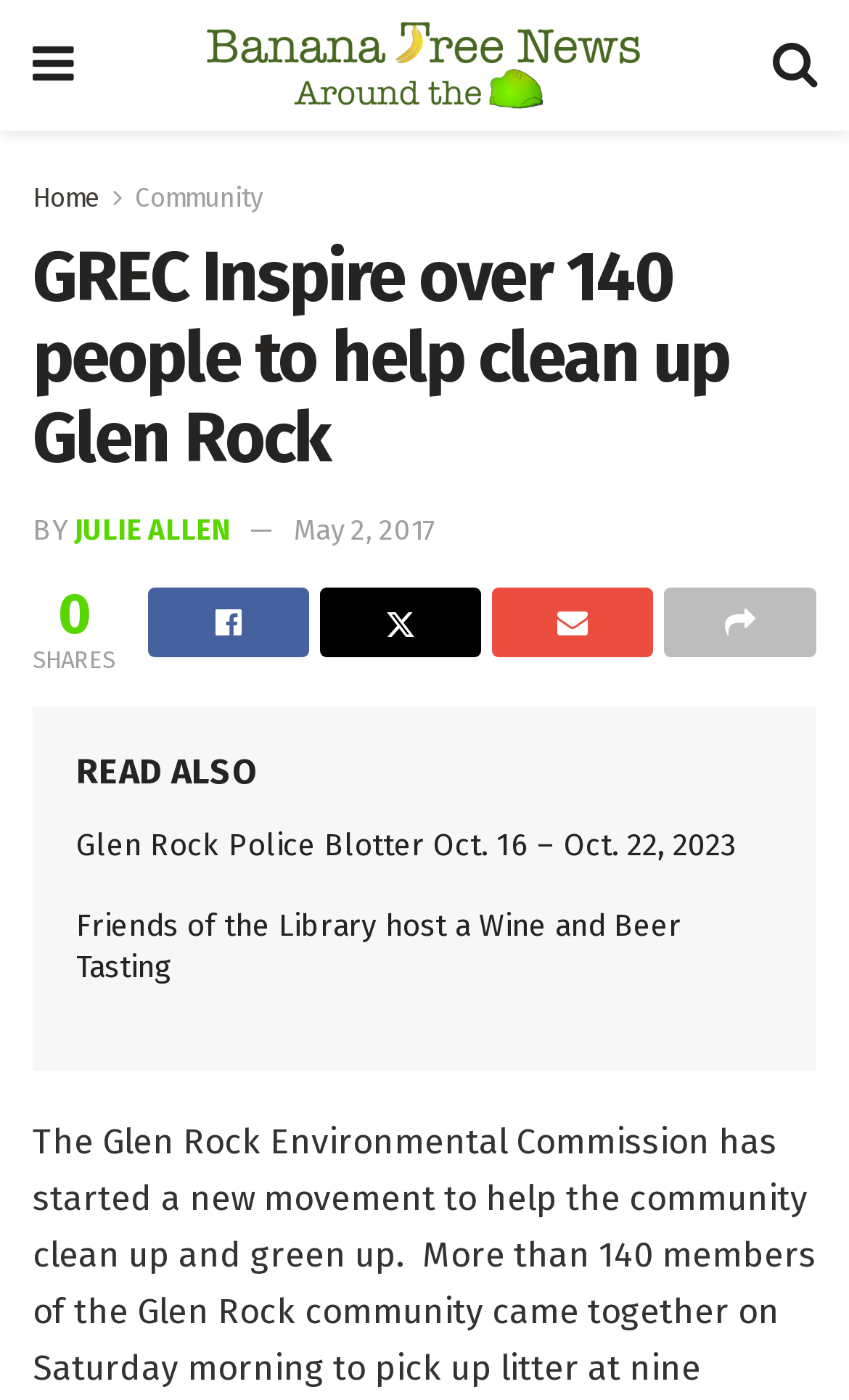Highlight the bounding box coordinates of the element that should be clicked to carry out the following instruction: "Read the article about Glen Rock Police Blotter". The coordinates must be given as four float numbers ranging from 0 to 1, i.e., [left, top, right, bottom].

[0.09, 0.591, 0.867, 0.617]